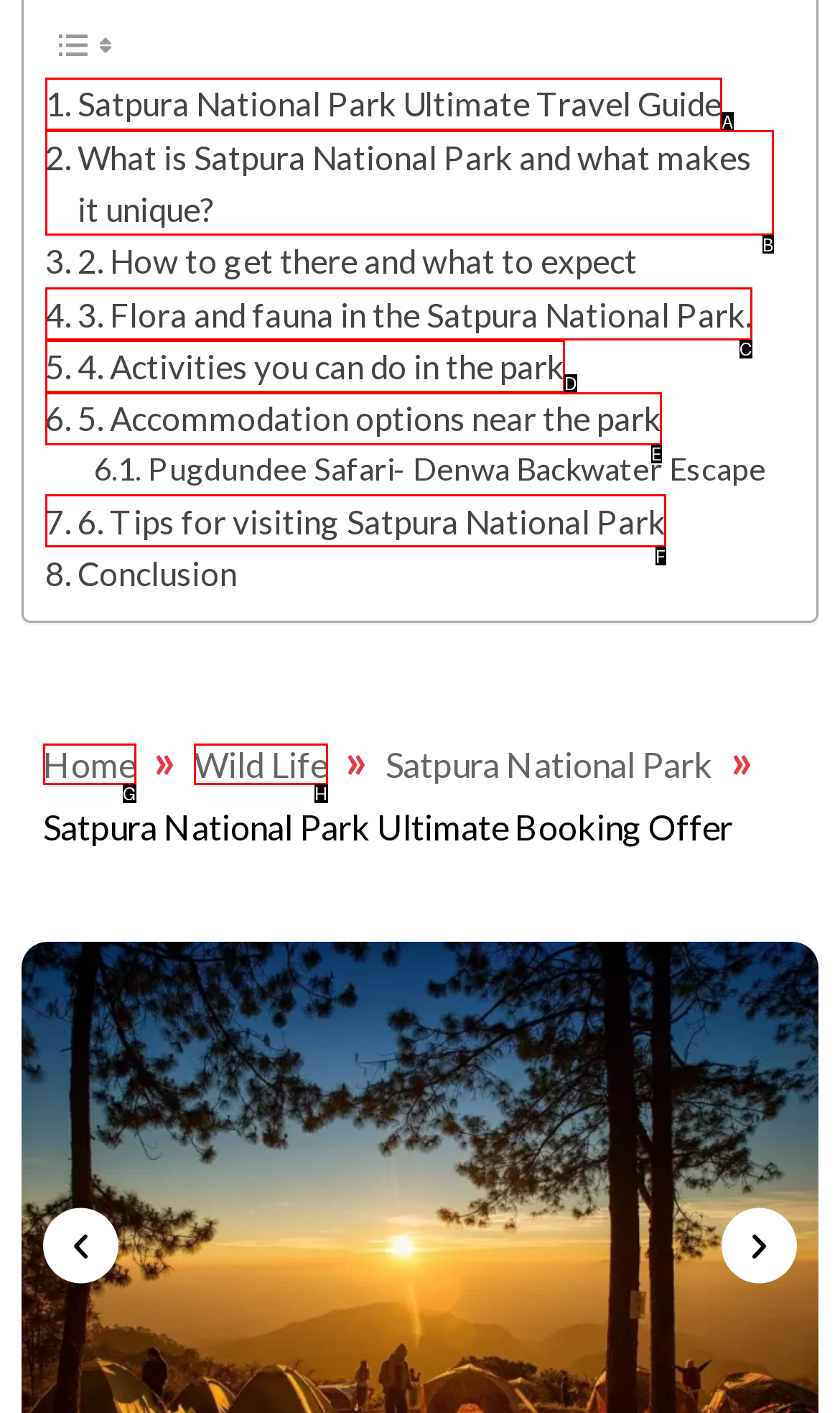Find the HTML element that matches the description: Wild Life
Respond with the corresponding letter from the choices provided.

H